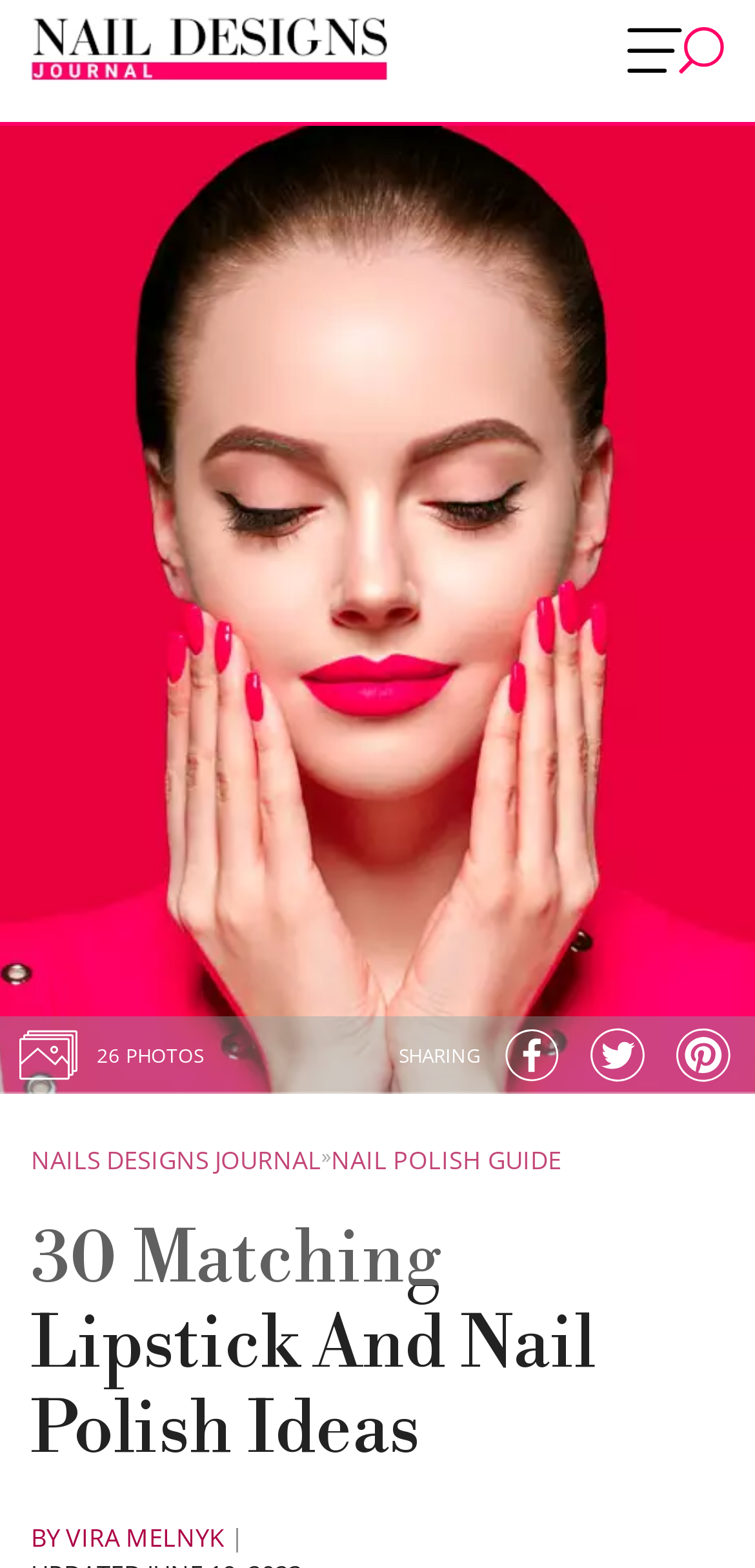Provide your answer in one word or a succinct phrase for the question: 
What social media platforms are available for sharing?

Facebook, Twitter, Pinterest